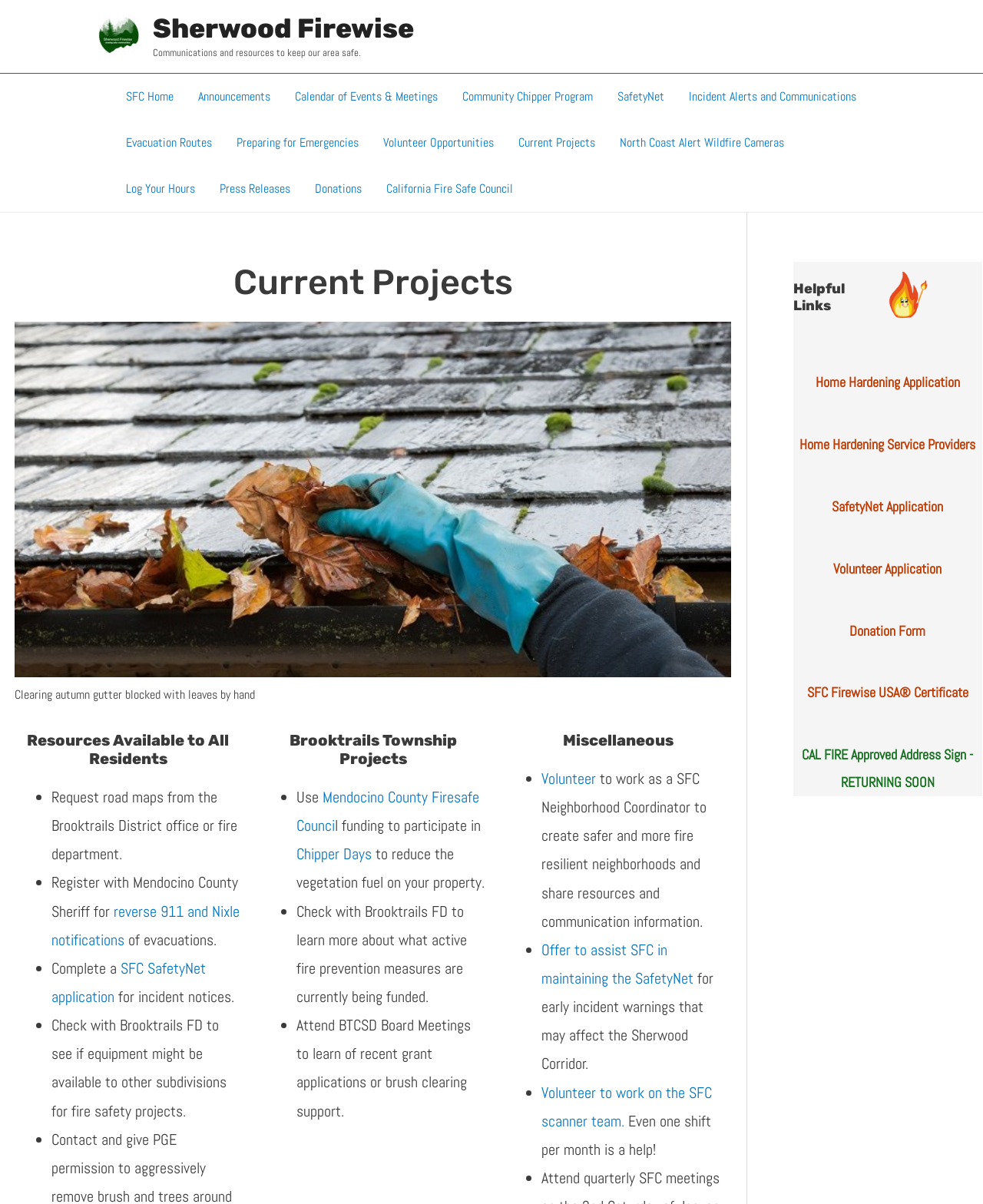Please provide a comprehensive response to the question below by analyzing the image: 
What is the name of the firewise project?

The name of the firewise project can be found in the link 'Sherwood Firewise' at the top of the webpage, which is also the title of the webpage.